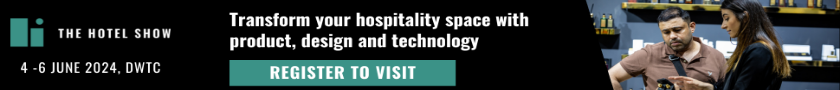Kindly respond to the following question with a single word or a brief phrase: 
What is the focus of The Hotel Show?

Transforming hospitality spaces